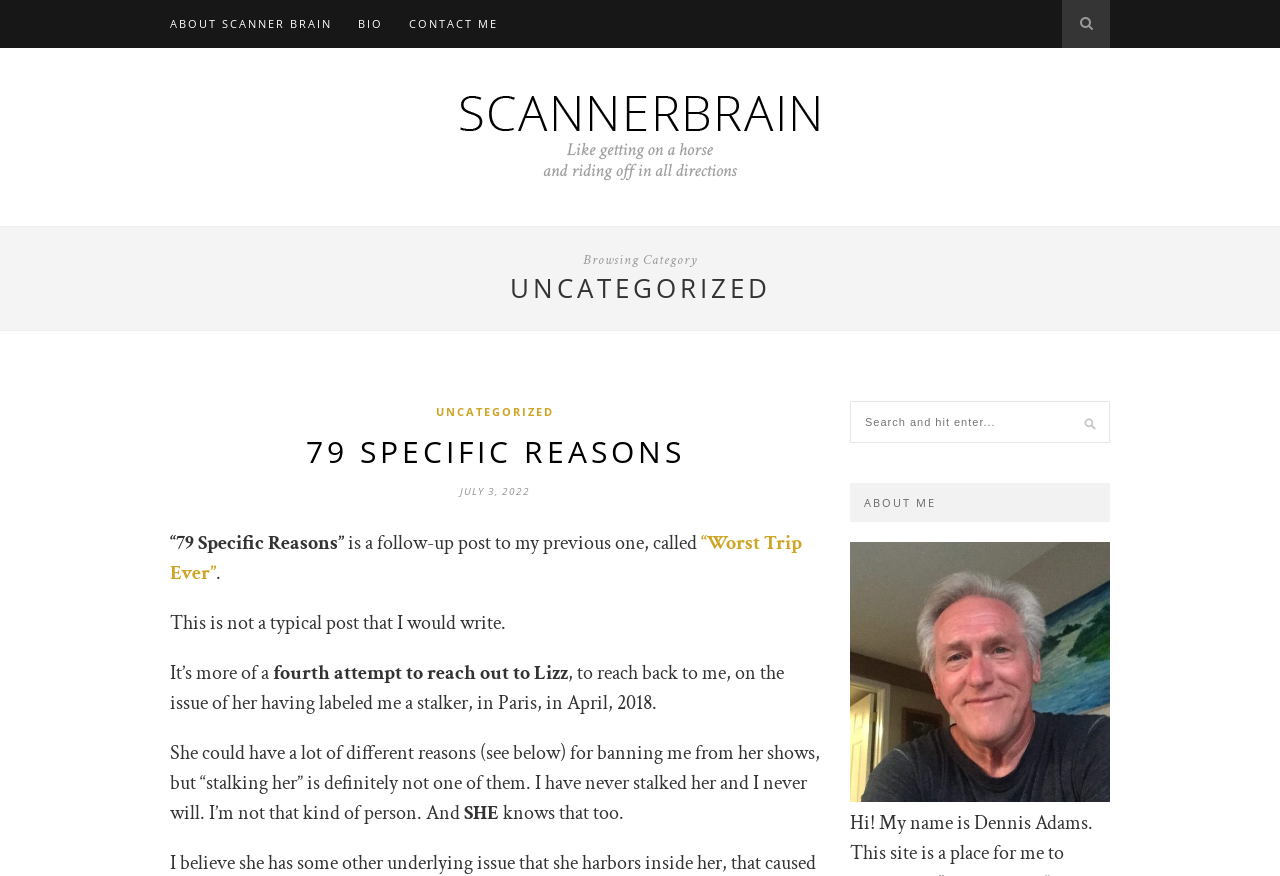What is the date of the post?
Look at the webpage screenshot and answer the question with a detailed explanation.

The date of the post can be determined by looking at the StaticText element 'JULY 3, 2022' with bounding box coordinates [0.359, 0.553, 0.414, 0.568]. This element is likely to be the date of the post.